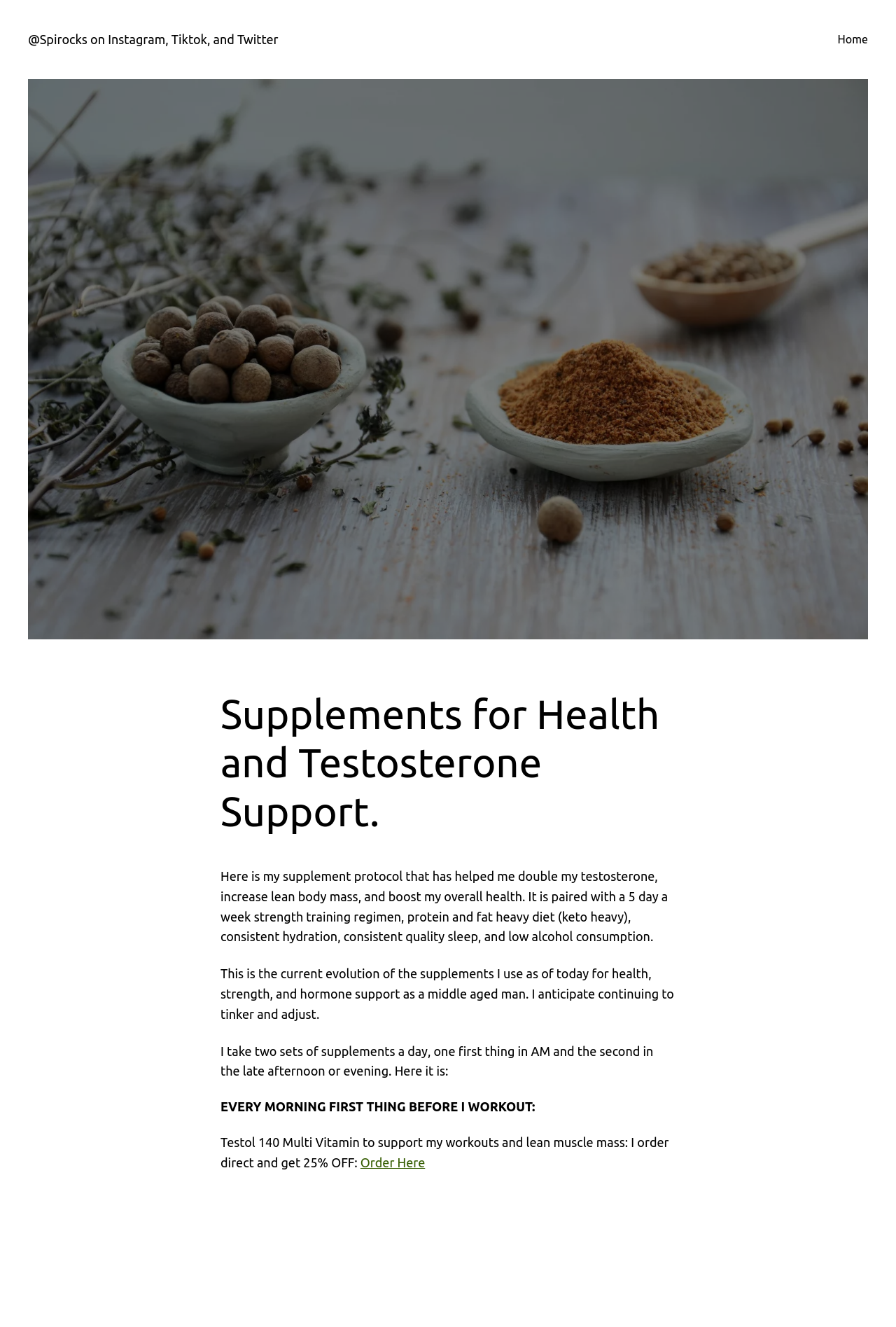What type of diet does the author follow?
Please describe in detail the information shown in the image to answer the question.

The author mentions that their diet is protein and fat heavy, and specifically mentions that it is keto heavy. This is stated in the text 'protein and fat heavy diet (keto heavy)'.